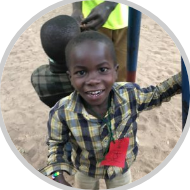What is the atmosphere of the scene?
Look at the image and answer the question using a single word or phrase.

Safe and enjoyable